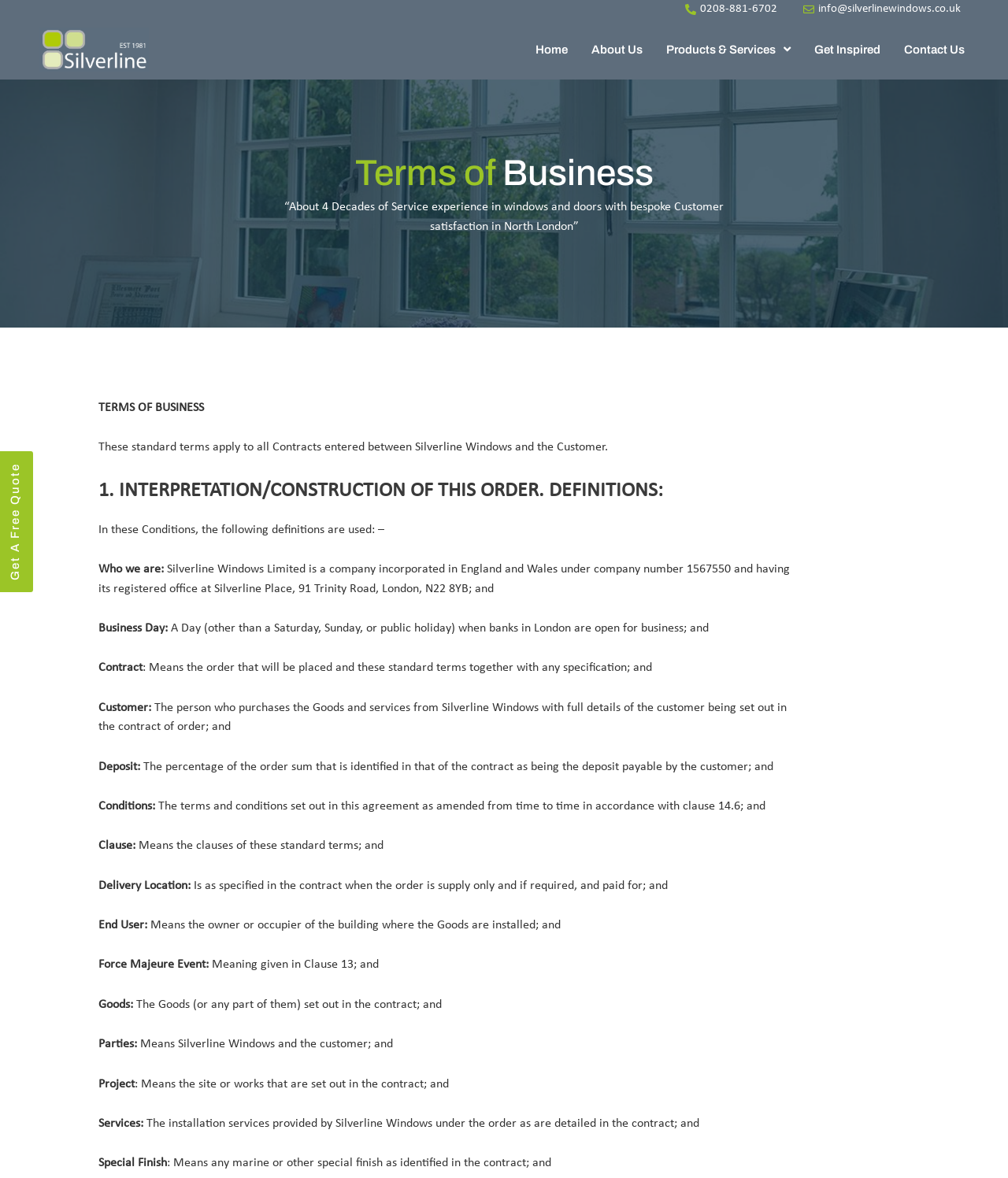Please determine the bounding box coordinates for the element with the description: "info@silverlinewindows.co.uk".

[0.794, 0.0, 0.953, 0.017]